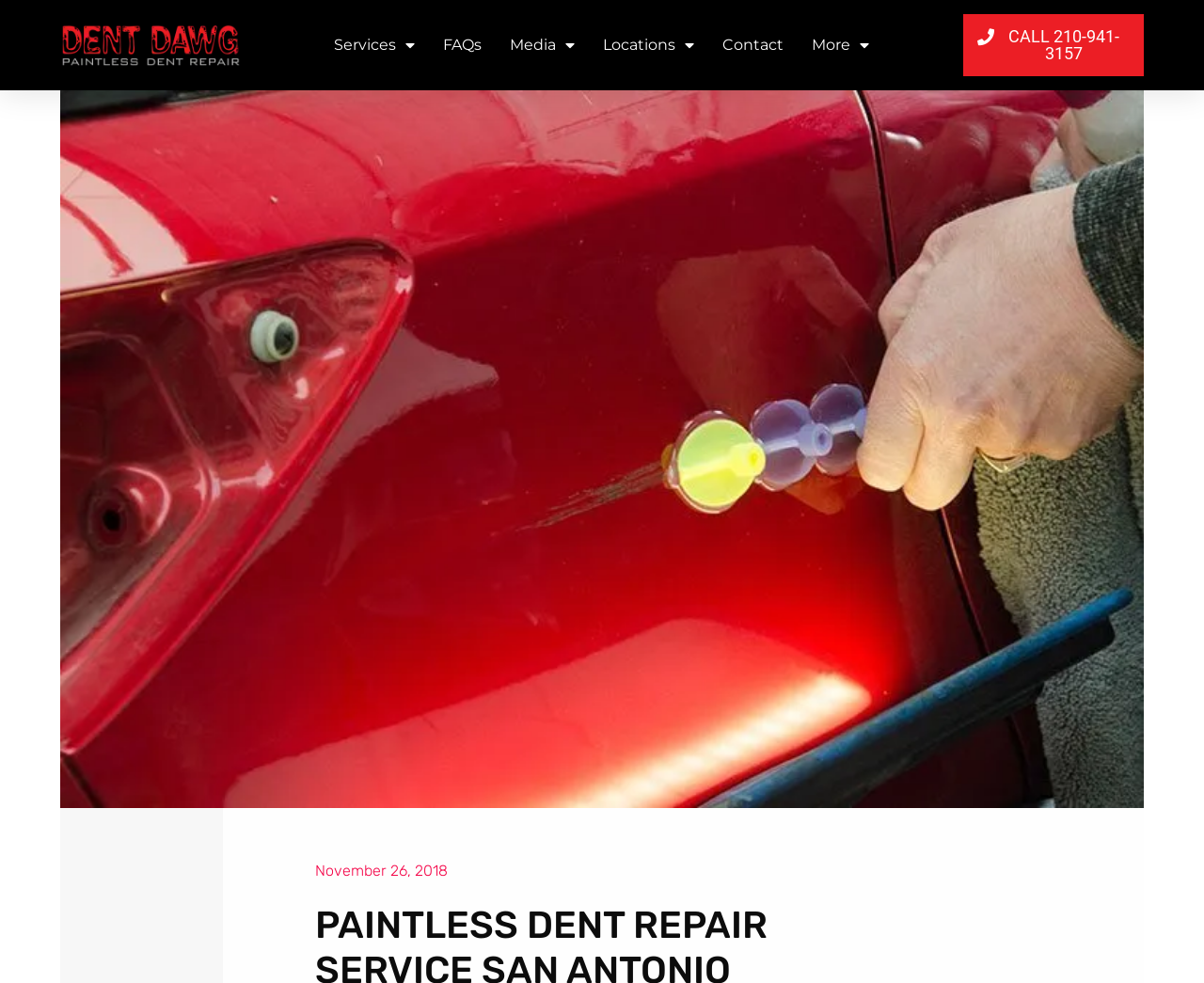Extract the top-level heading from the webpage and provide its text.

PAINTLESS DENT REPAIR SERVICE SAN ANTONIO